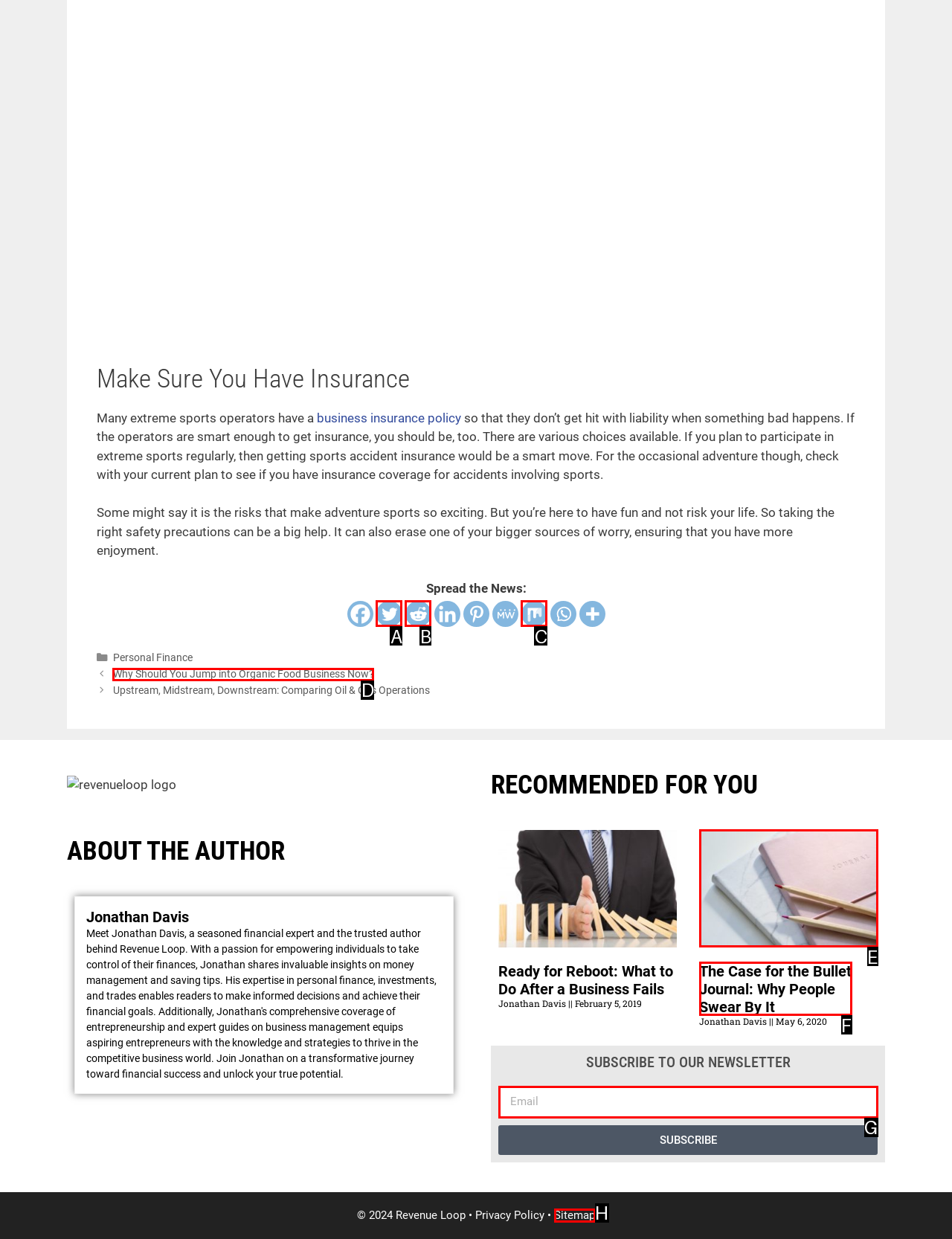Identify the HTML element that corresponds to the description: aria-label="Twitter" title="Twitter"
Provide the letter of the matching option from the given choices directly.

A